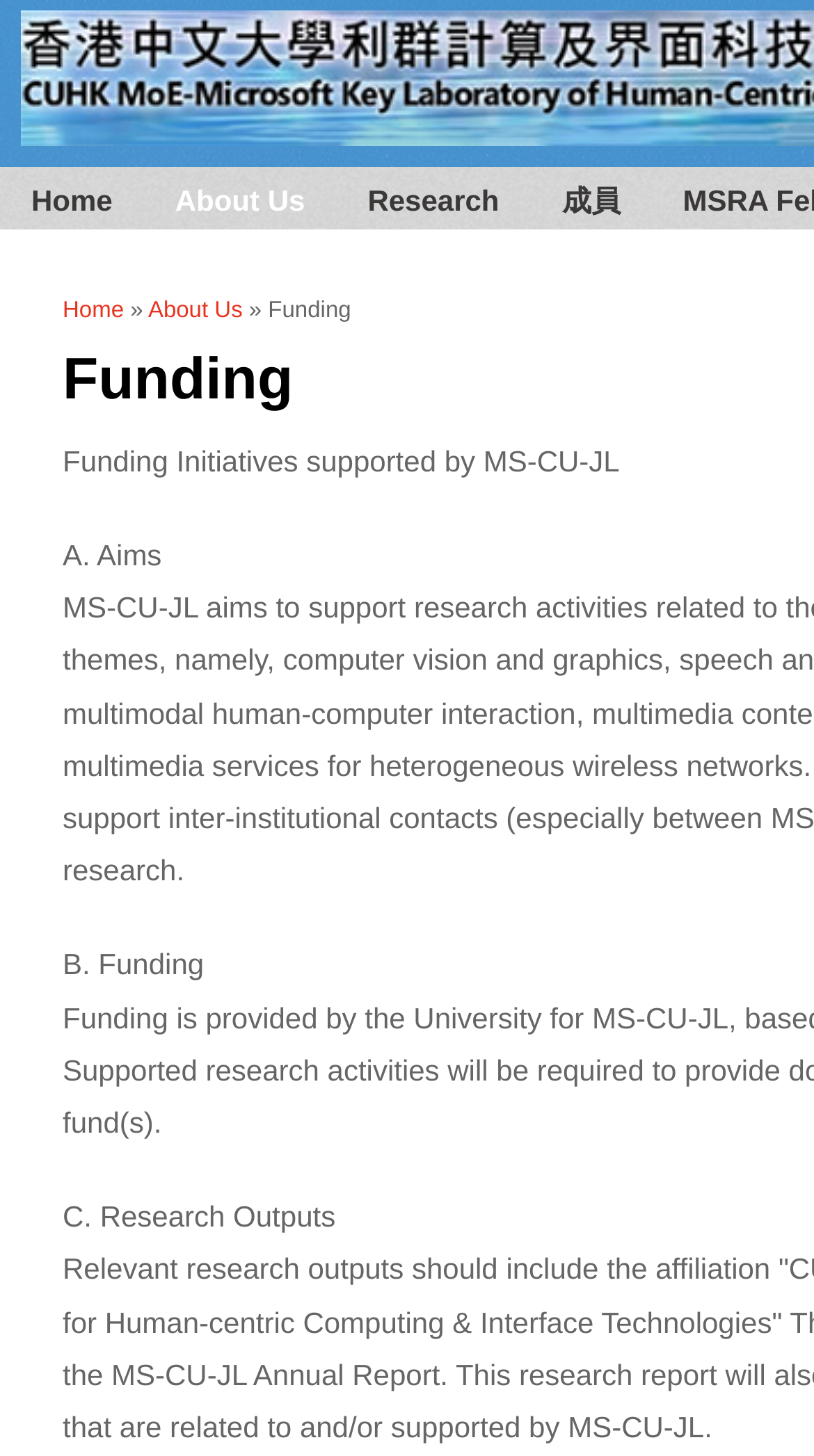What is the current page about?
Give a detailed explanation using the information visible in the image.

The current page is about 'Funding Initiatives supported by MS-CU-JL', as indicated by the static text on the page. This suggests that the page is providing information about funding initiatives related to the laboratory.